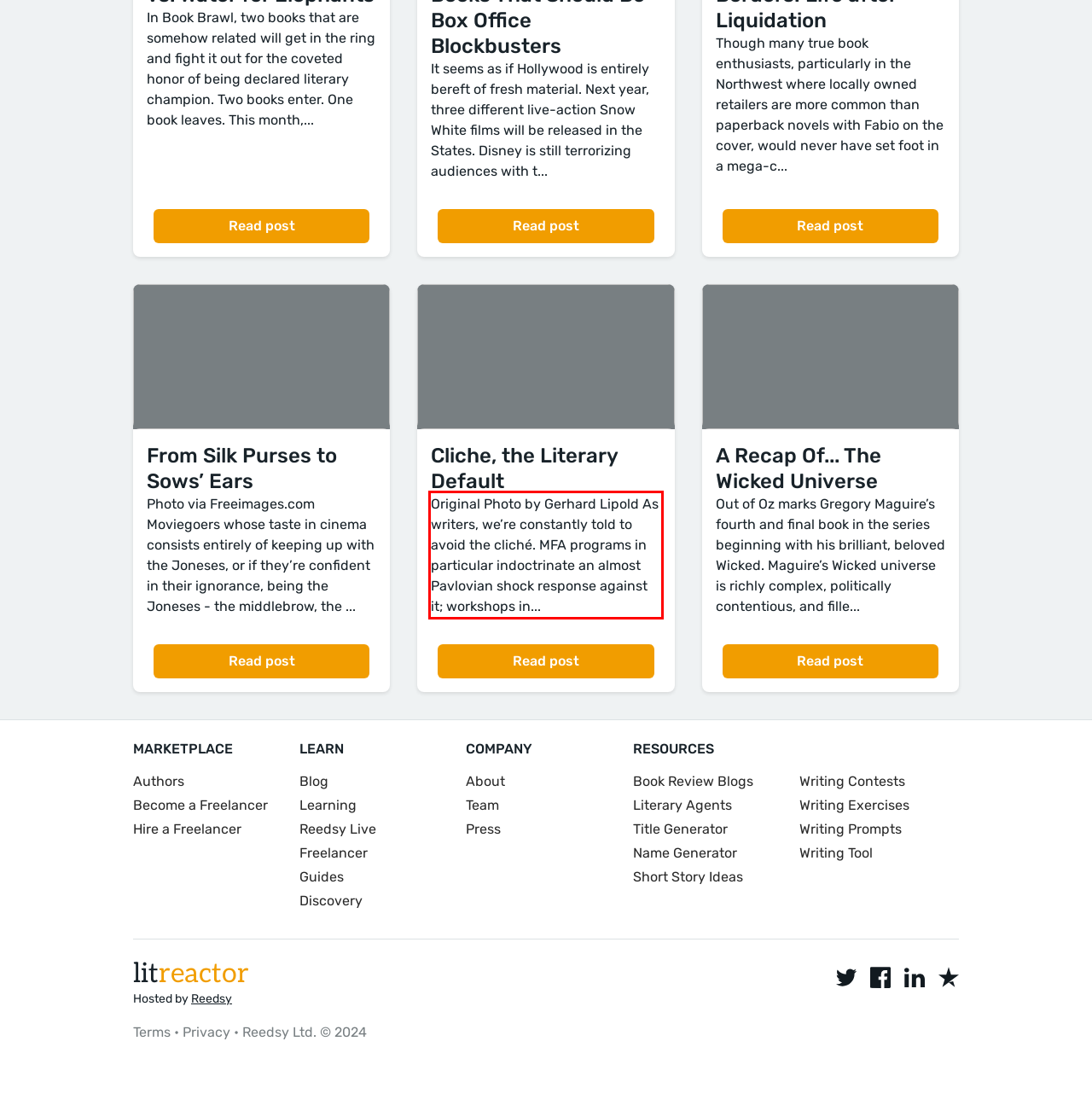Please perform OCR on the text within the red rectangle in the webpage screenshot and return the text content.

Original Photo by Gerhard Lipold As writers, we’re constantly told to avoid the cliché. MFA programs in particular indoctrinate an almost Pavlovian shock response against it; workshops in...